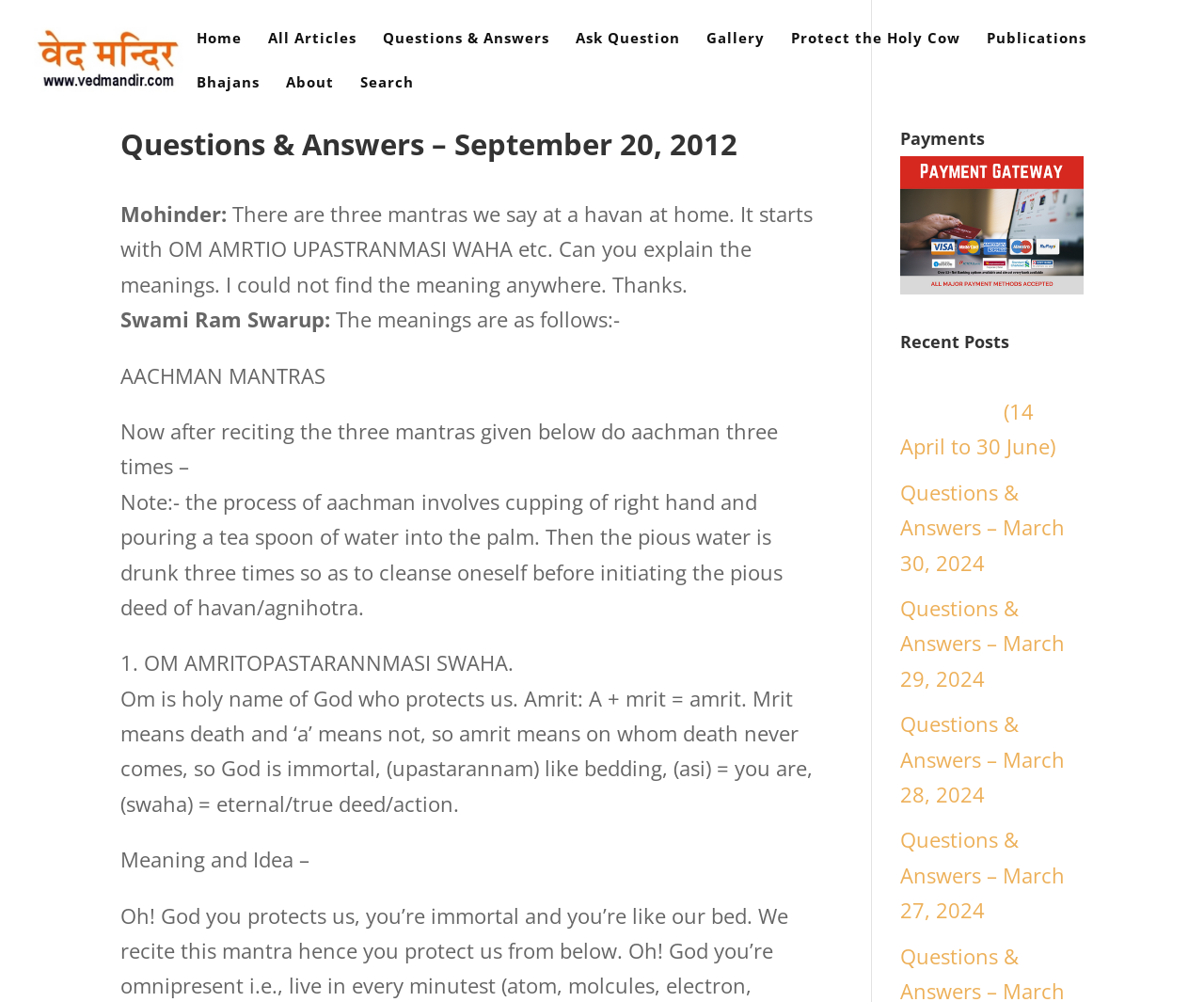Can you provide the bounding box coordinates for the element that should be clicked to implement the instruction: "Search for something"?

[0.299, 0.075, 0.344, 0.119]